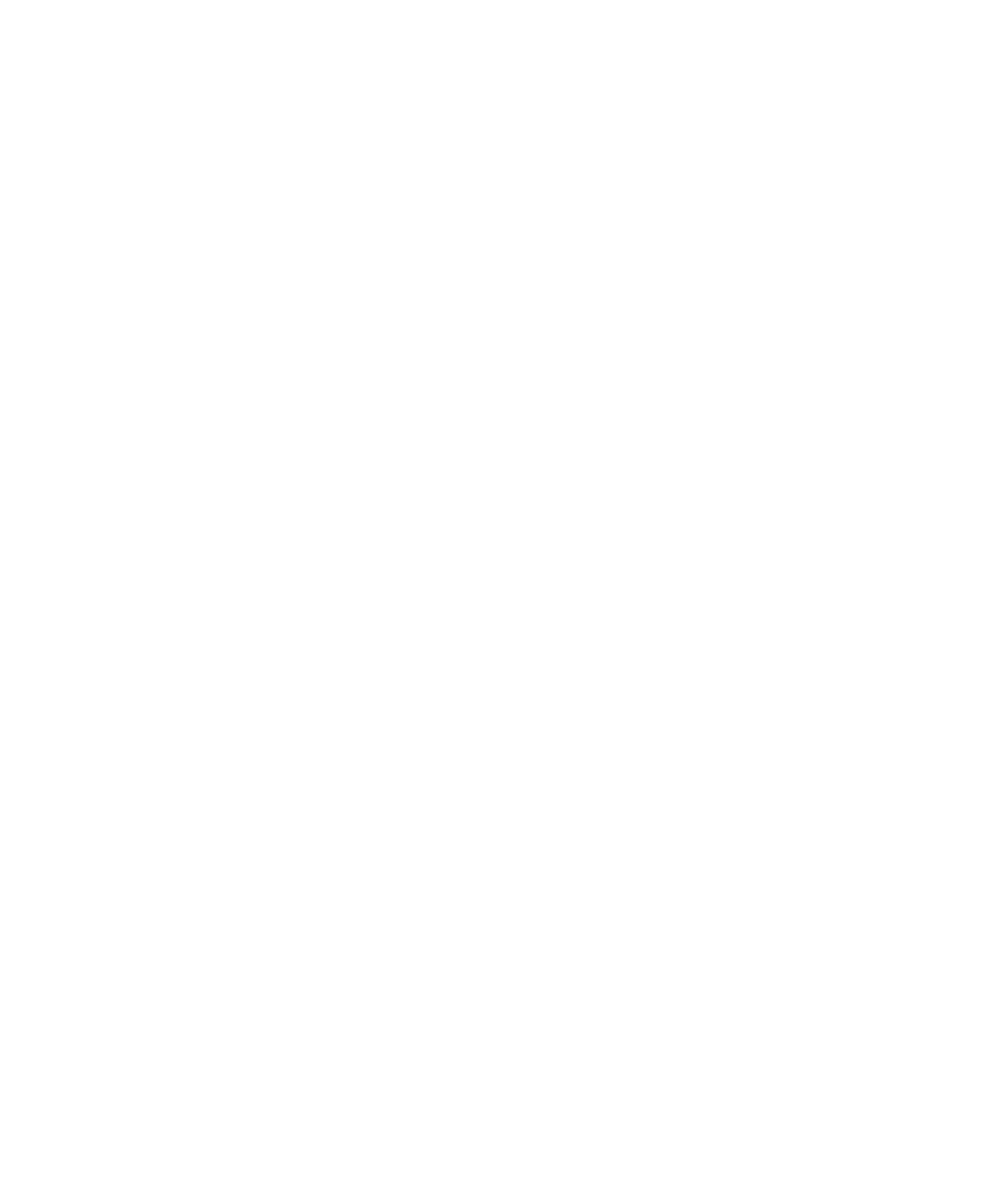Provide a short, one-word or phrase answer to the question below:
What is the tag of the fourth article?

higher education